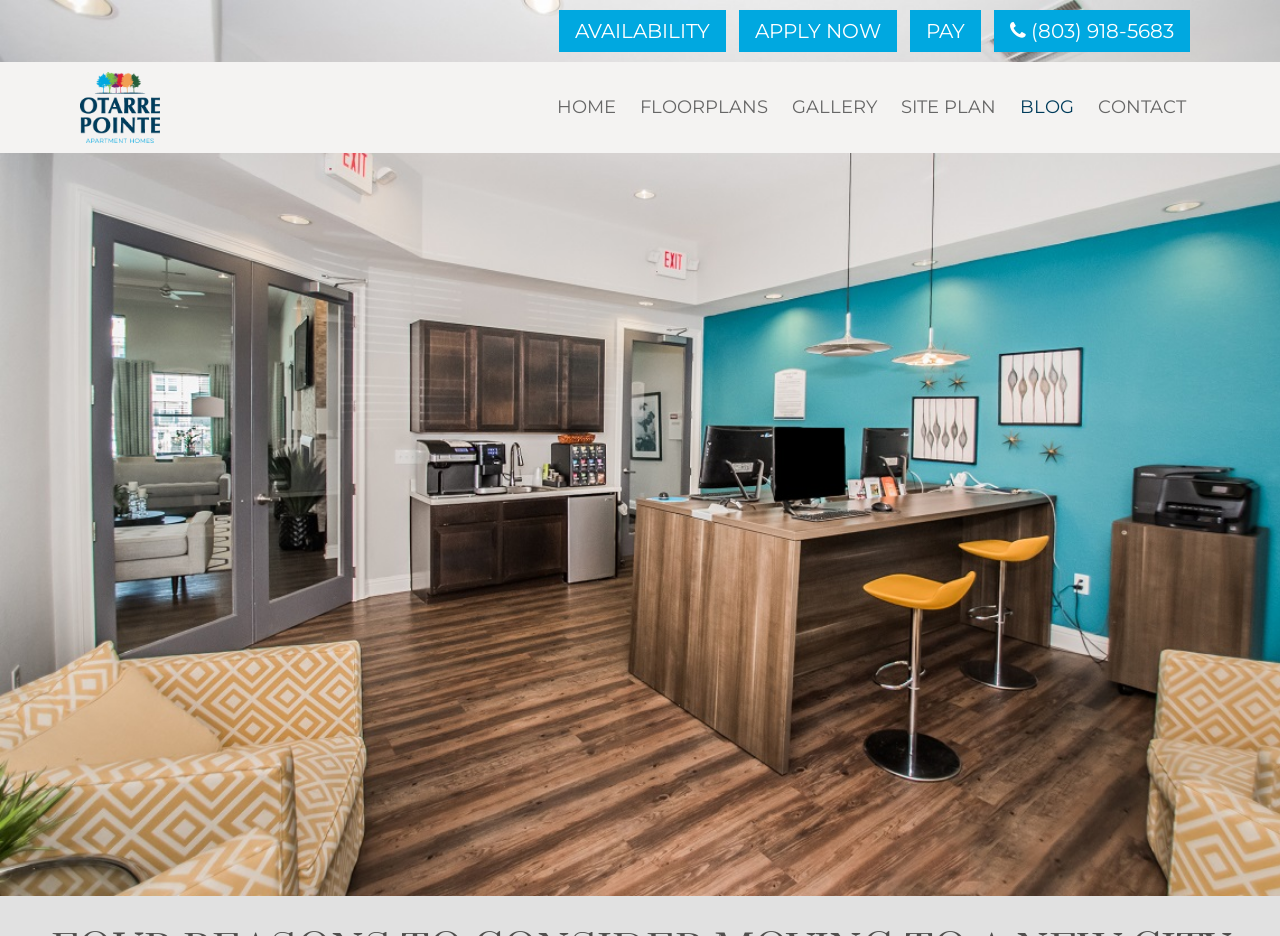What is the name of the apartment homes?
Can you provide a detailed and comprehensive answer to the question?

I found the name of the apartment homes by looking at the link element with the text 'Otarre Pointe Apartment Homes' which is located at the top left of the webpage.